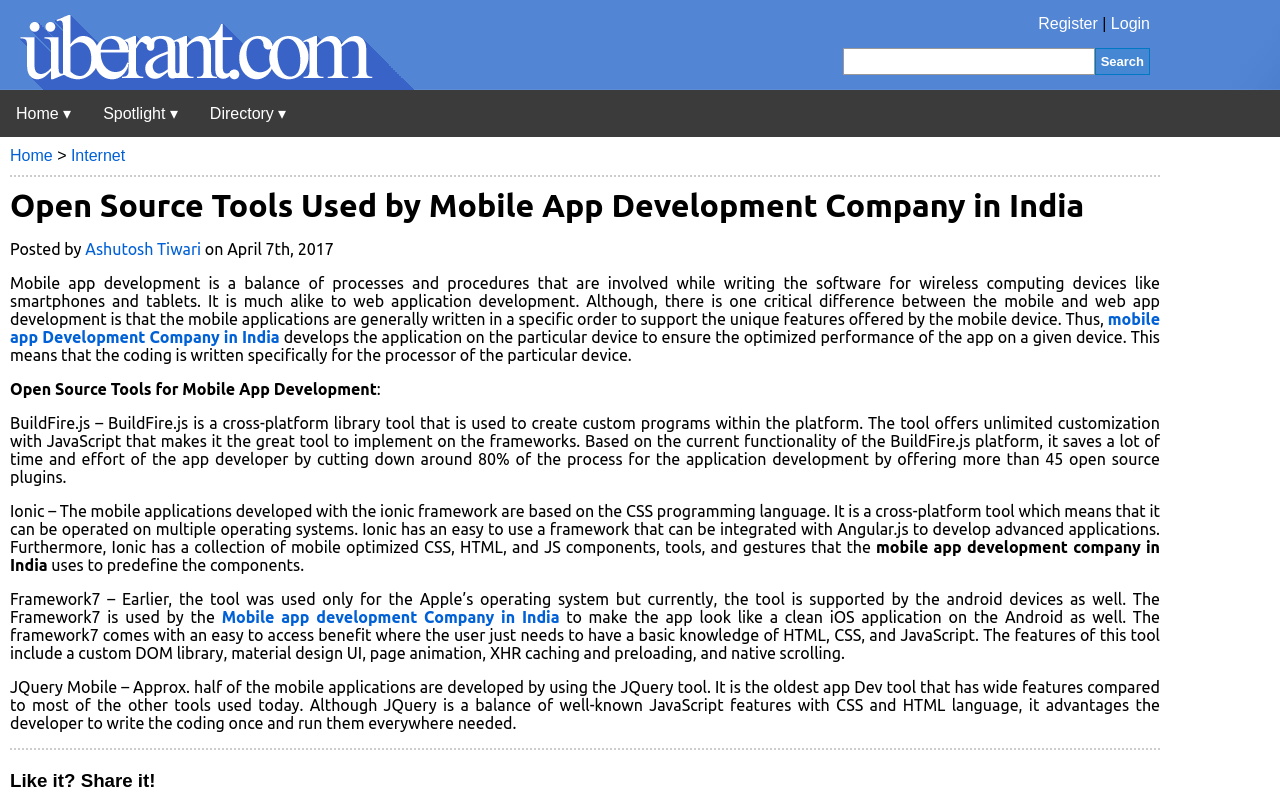Please identify the bounding box coordinates of the region to click in order to complete the given instruction: "Click Register". The coordinates should be four float numbers between 0 and 1, i.e., [left, top, right, bottom].

[0.811, 0.019, 0.858, 0.04]